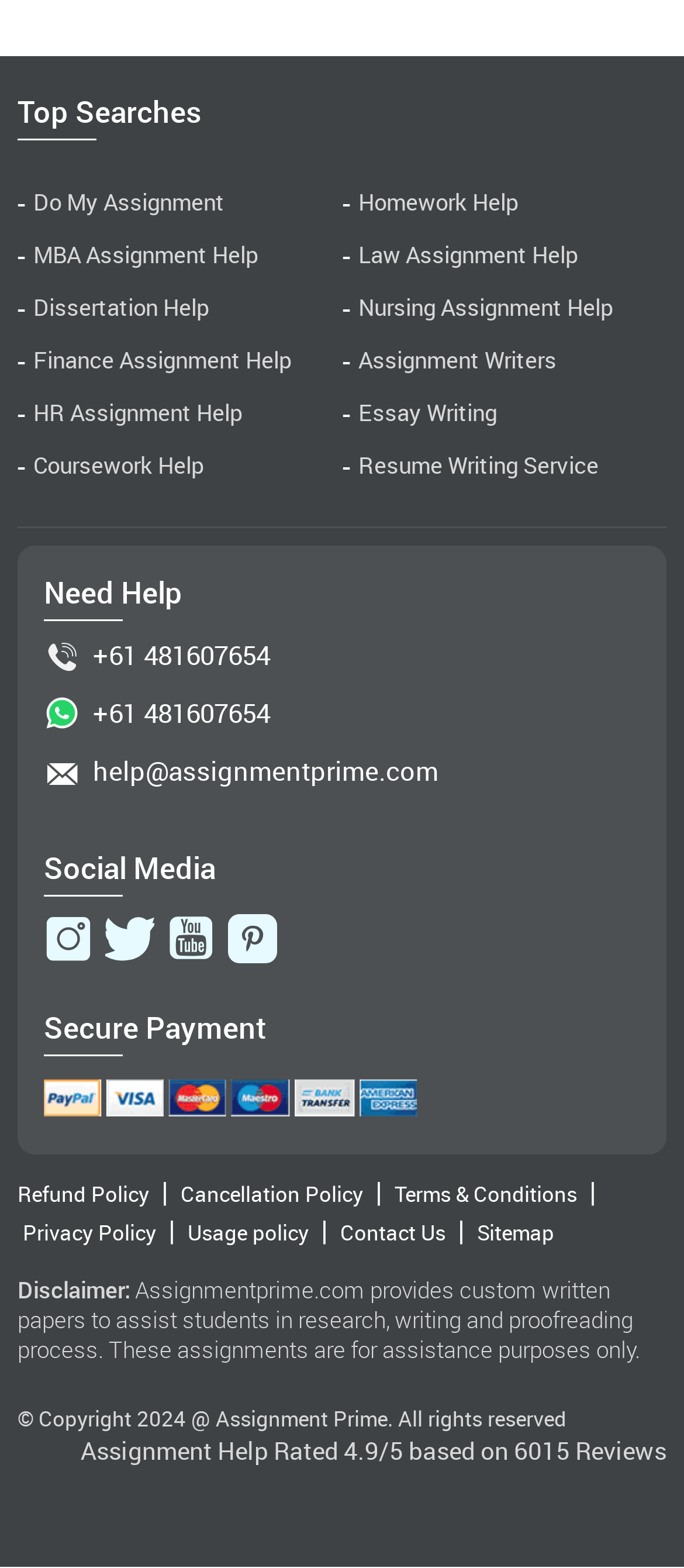How can employees relations help an organization?
Based on the visual information, provide a detailed and comprehensive answer.

The webpage states that maintaining employee relations can help reduce turnover and extra cost for the organization, which is beneficial for its overall development.